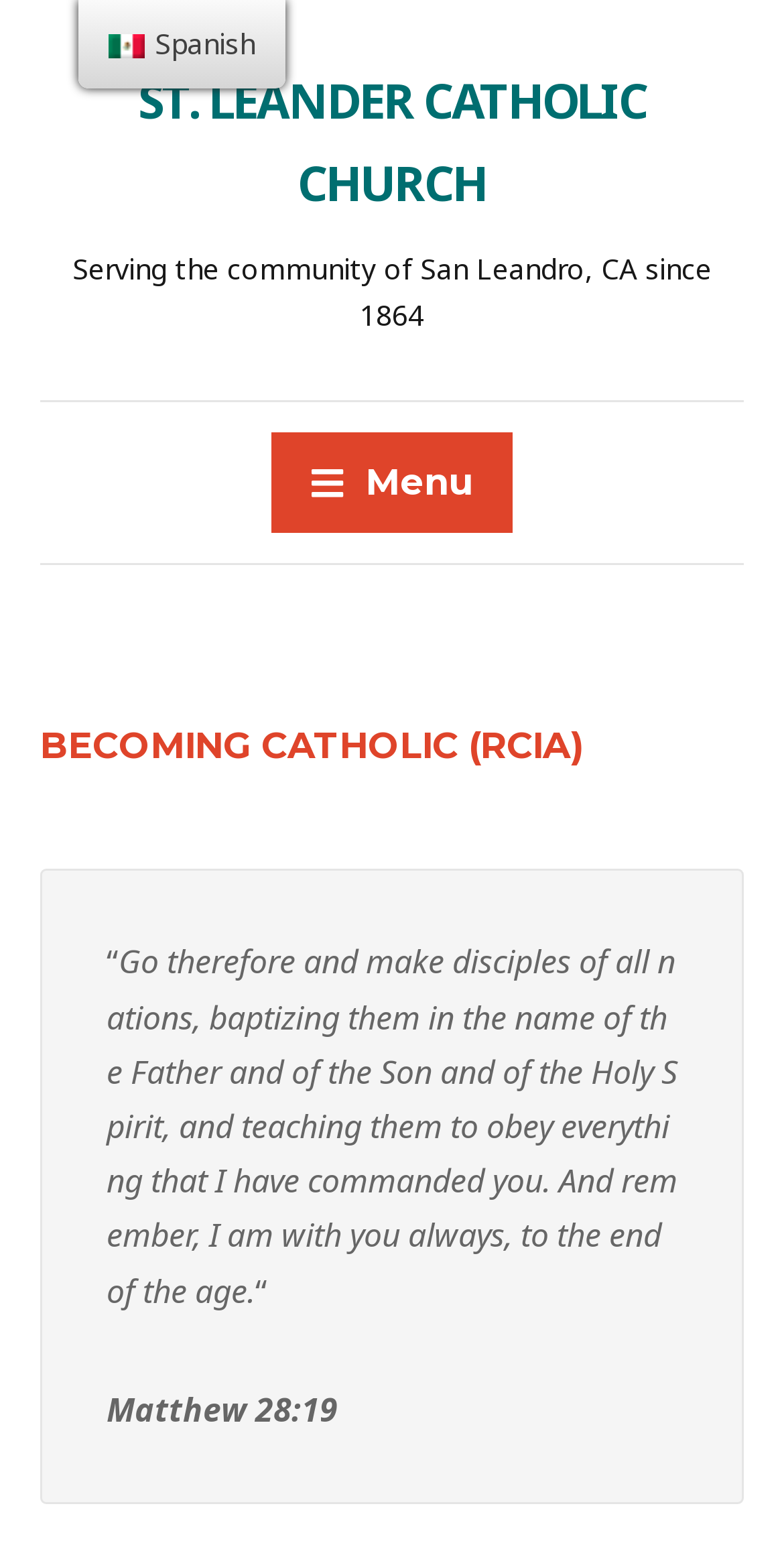Craft a detailed narrative of the webpage's structure and content.

The webpage is about Becoming Catholic (RCIA) at St. Leander Catholic Church. At the top left, there is a link to the church's homepage, "ST. LEANDER CATHOLIC CHURCH". Below it, a brief description of the church is provided, stating that it has been "Serving the community of San Leandro, CA since 1864". 

On the top right, there is a menu button with an icon. Below the menu button, the main content of the page begins. The title "BECOMING CATHOLIC (RCIA)" is prominently displayed, followed by a blockquote that contains a biblical quote from Matthew 28:19, "Go therefore and make disciples of all nations, baptizing them in the name of the Father and of the Son and of the Holy Spirit, and teaching them to obey everything that I have commanded you. And remember, I am with you always, to the end of the age." The quote is attributed to Matthew 28:19.

At the very top, there is a language selection option, "es_MX Spanish", accompanied by a small flag icon.